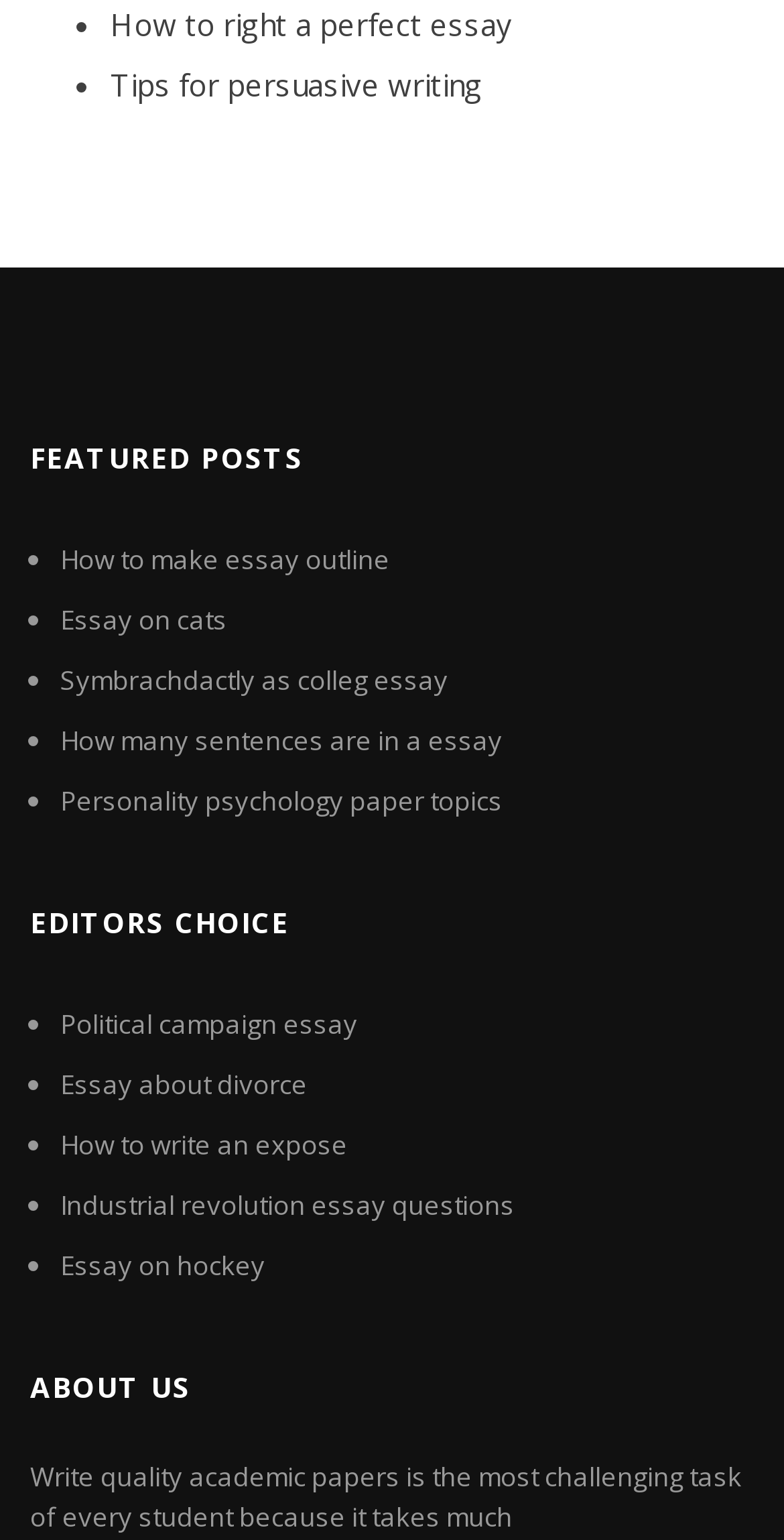Reply to the question with a brief word or phrase: How many featured posts are there?

5